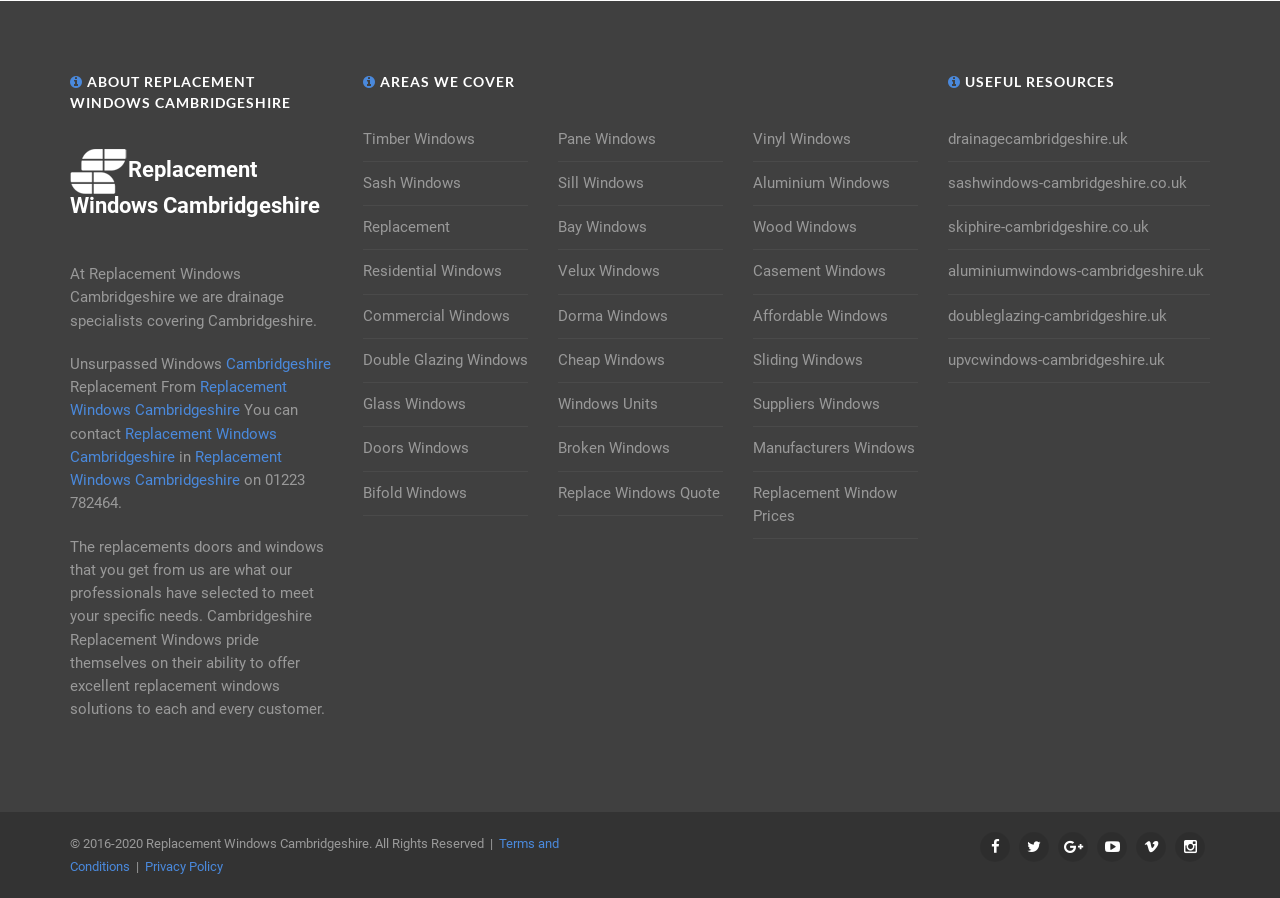What is the purpose of the webpage?
Refer to the image and respond with a one-word or short-phrase answer.

To provide information about replacement windows and doors